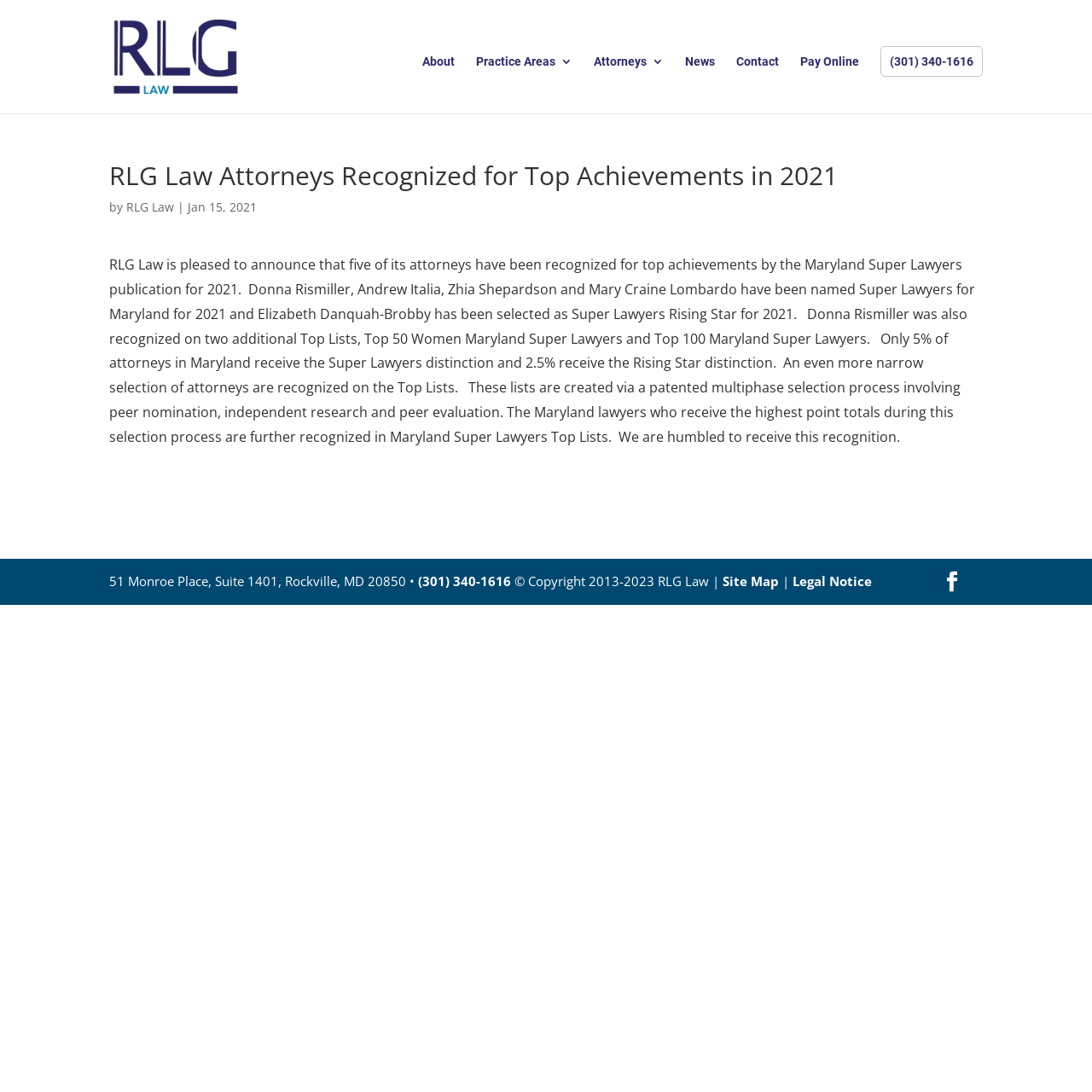How many attorneys have been recognized for top achievements?
Provide a detailed answer to the question, using the image to inform your response.

The article states that 'five of its attorneys have been recognized for top achievements by the Maryland Super Lawyers publication for 2021', which implies that the number of attorneys recognized is five.